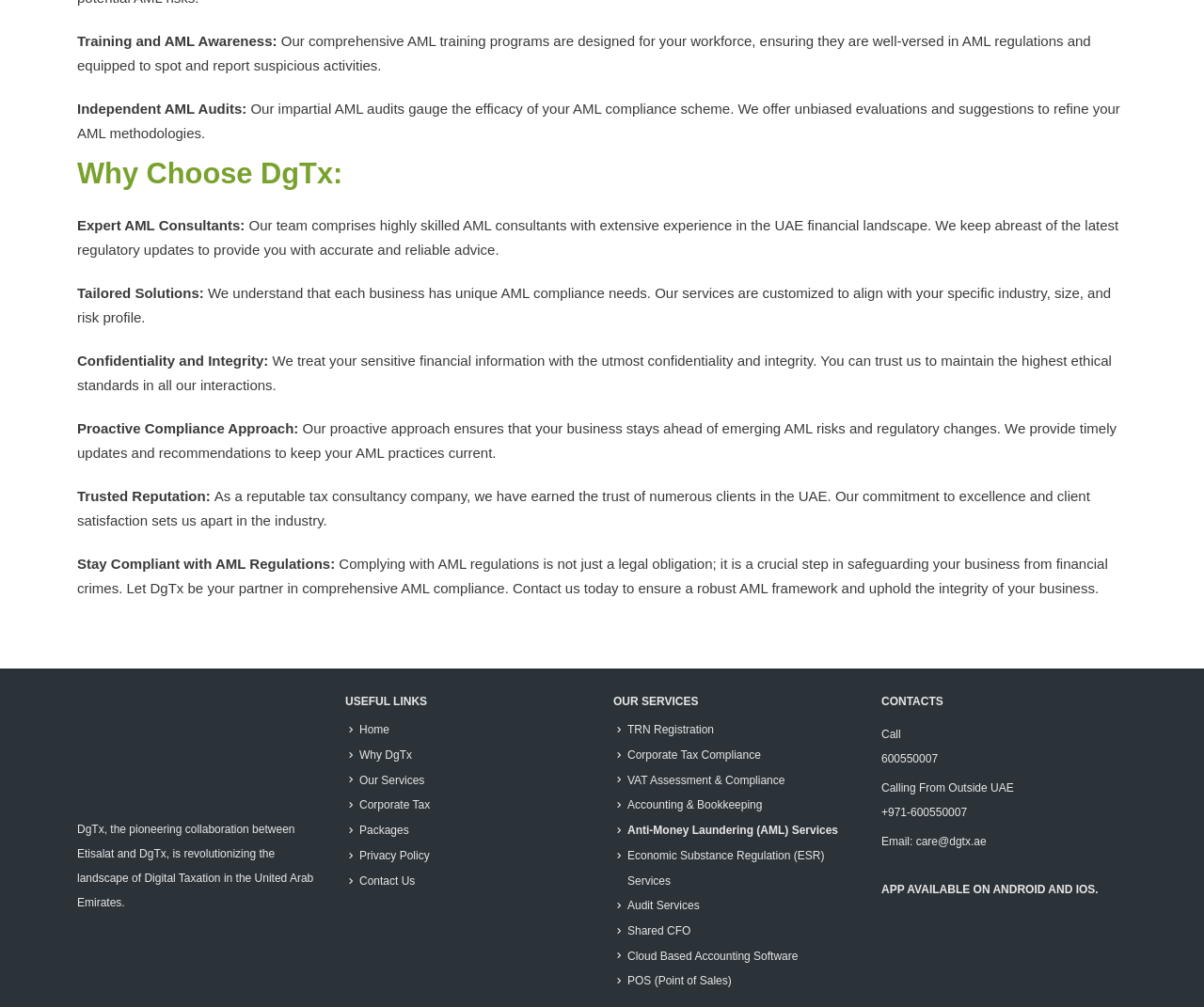Given the webpage screenshot and the description, determine the bounding box coordinates (top-left x, top-left y, bottom-right x, bottom-right y) that define the location of the UI element matching this description: Accounting & Bookkeeping

[0.521, 0.793, 0.633, 0.806]